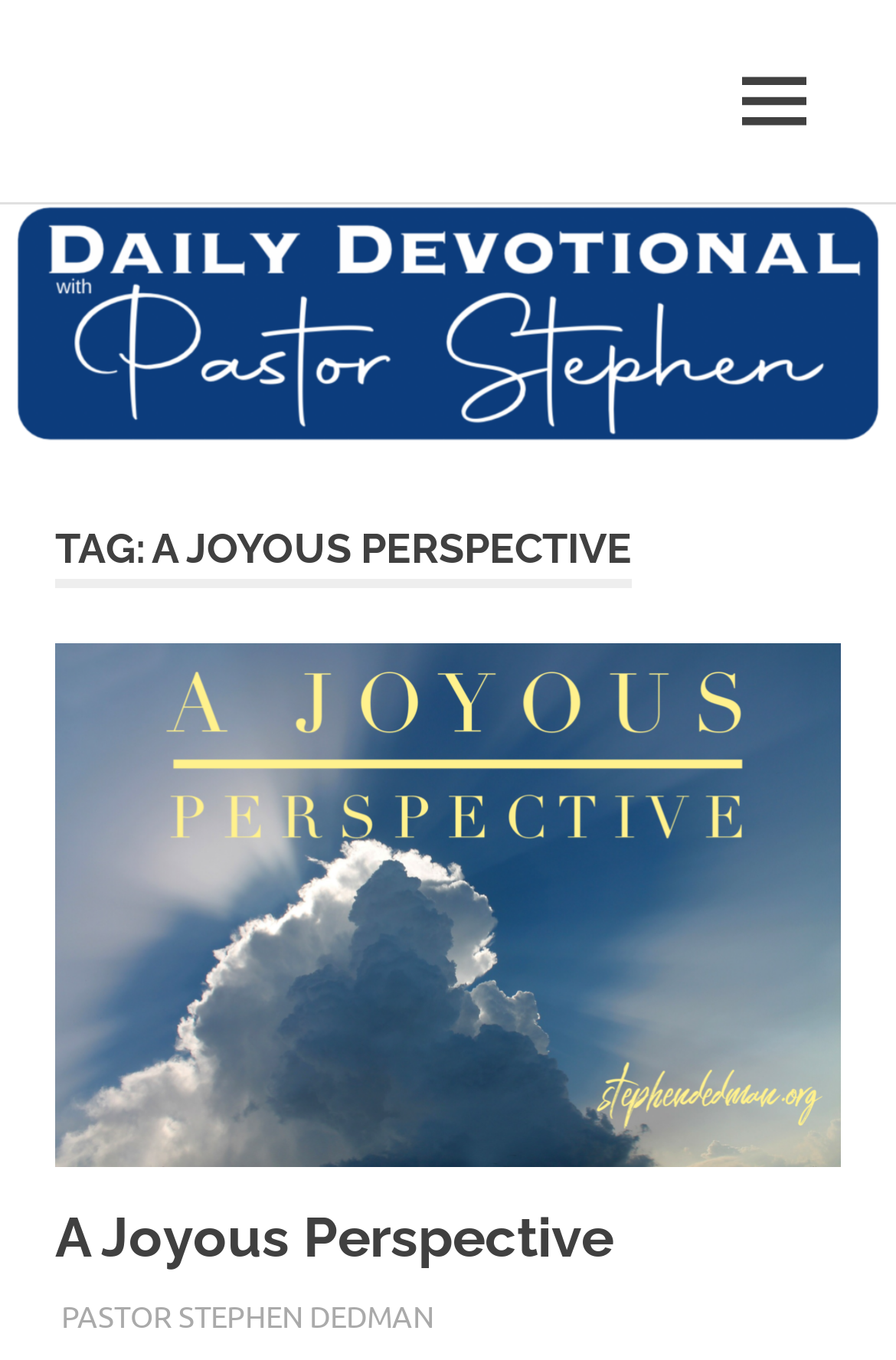Please identify the bounding box coordinates of the element's region that I should click in order to complete the following instruction: "view the category of Faith". The bounding box coordinates consist of four float numbers between 0 and 1, i.e., [left, top, right, bottom].

[0.778, 0.953, 0.868, 0.982]